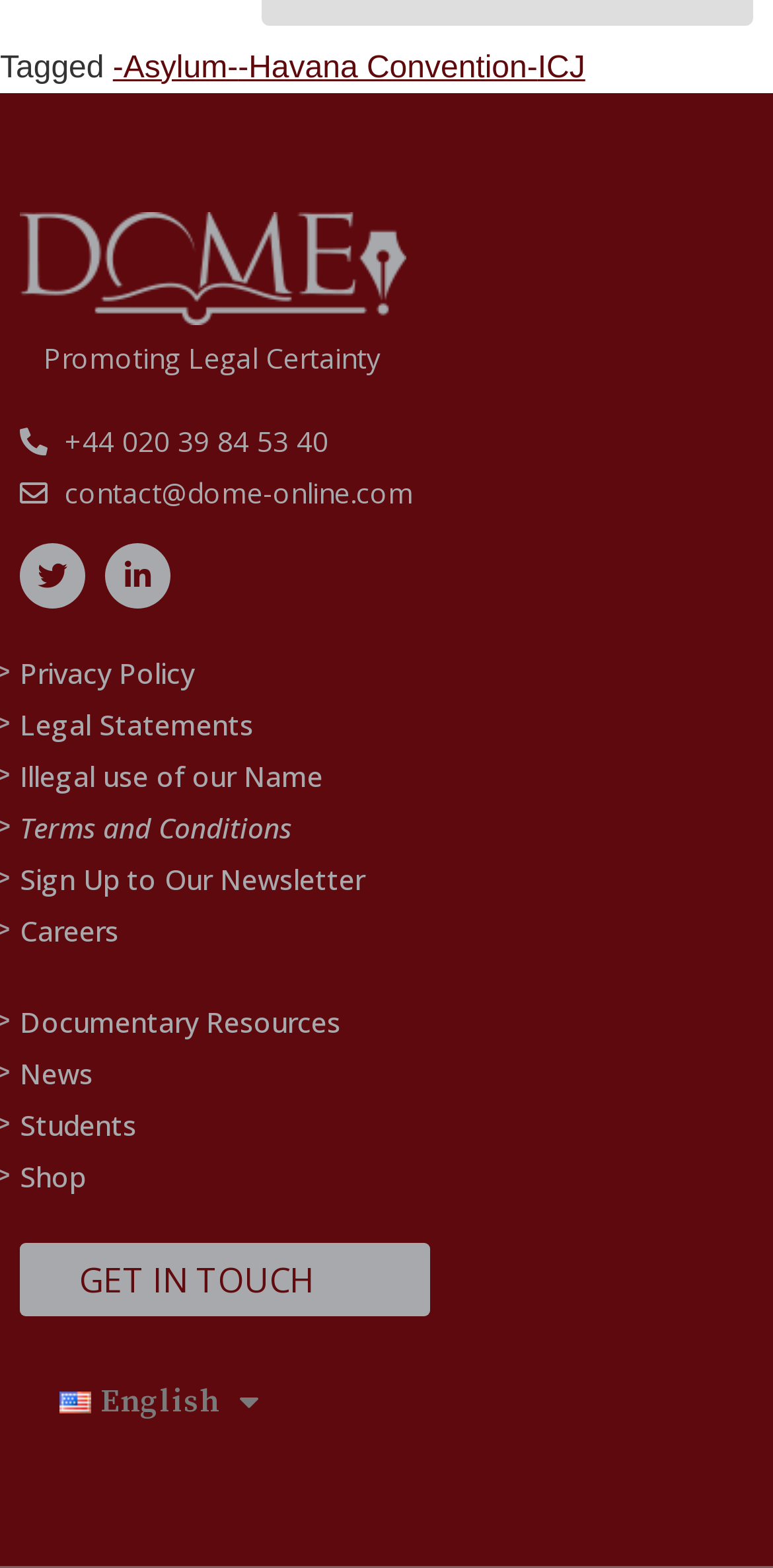How many social media links are there?
Look at the image and provide a short answer using one word or a phrase.

2